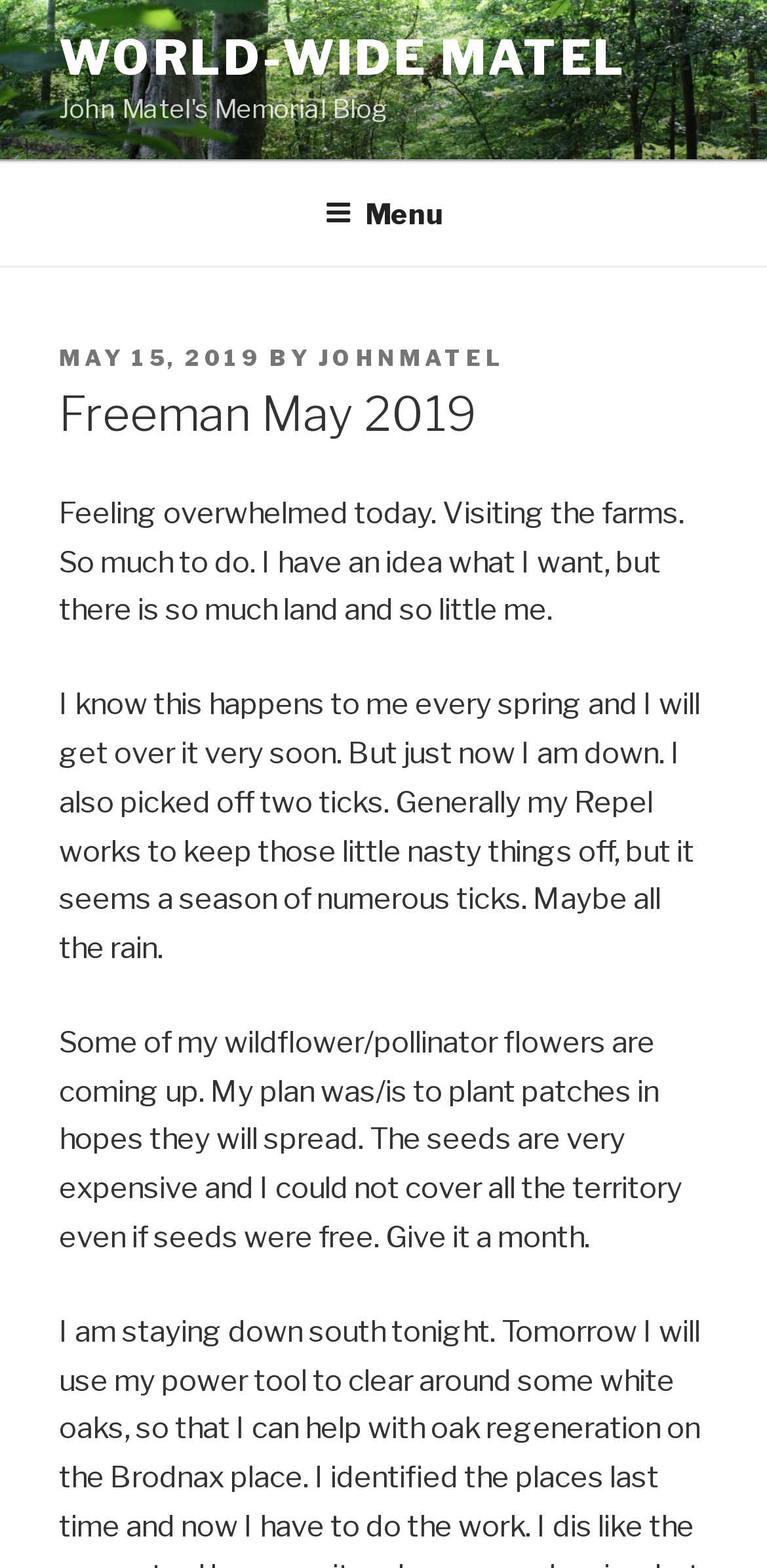Using the webpage screenshot, locate the HTML element that fits the following description and provide its bounding box: "aria-label="More actions"".

None